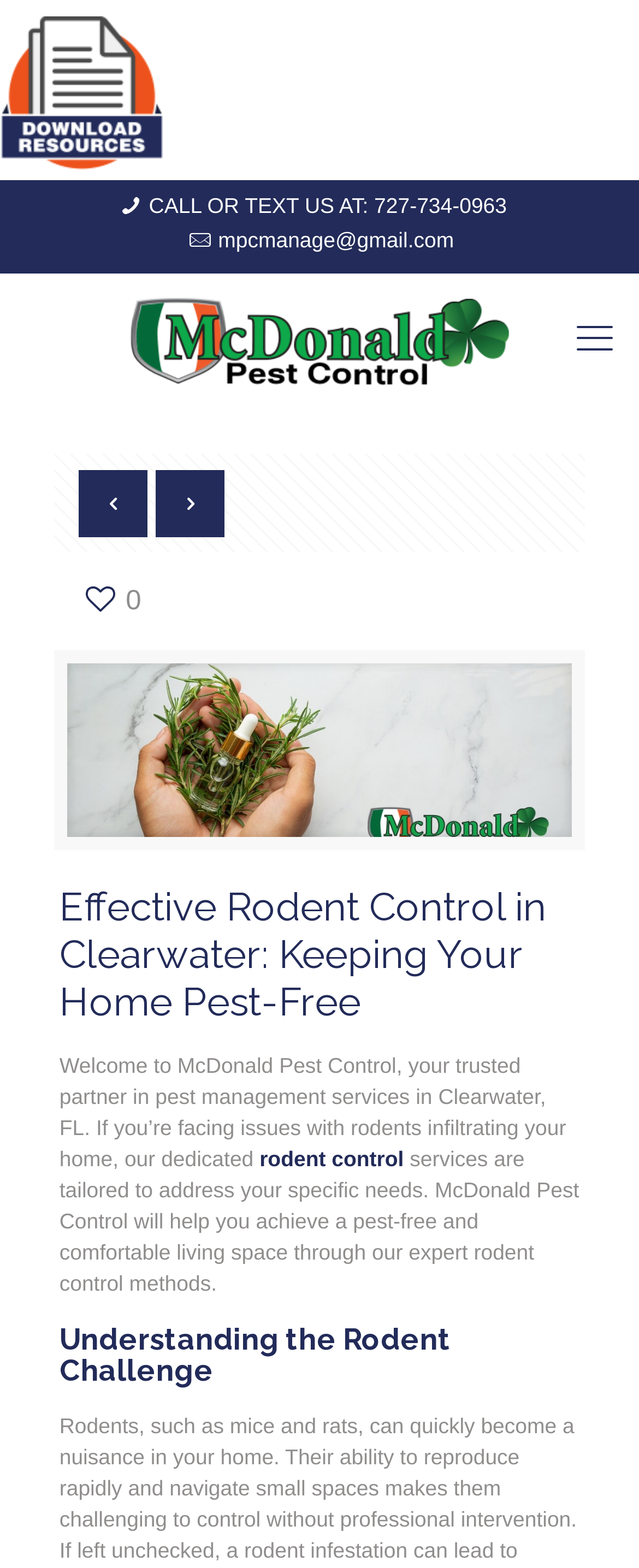Provide a one-word or short-phrase response to the question:
What is the phone number?

727-734-0963